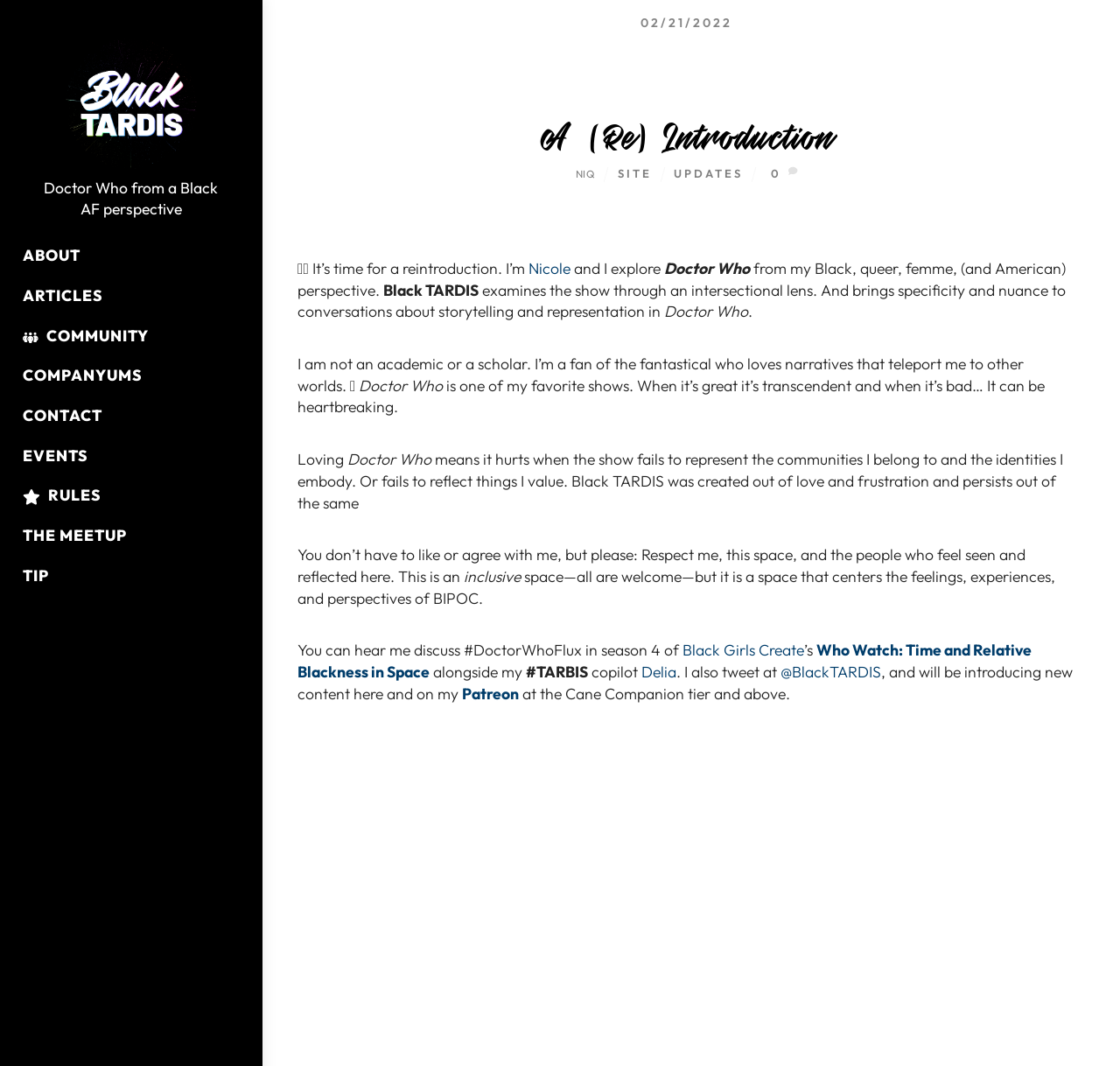Refer to the image and provide an in-depth answer to the question: 
What is the name of the author of the webpage?

The name of the author can be found in the link element with the text 'Nicole' in the introductory paragraph of the webpage.